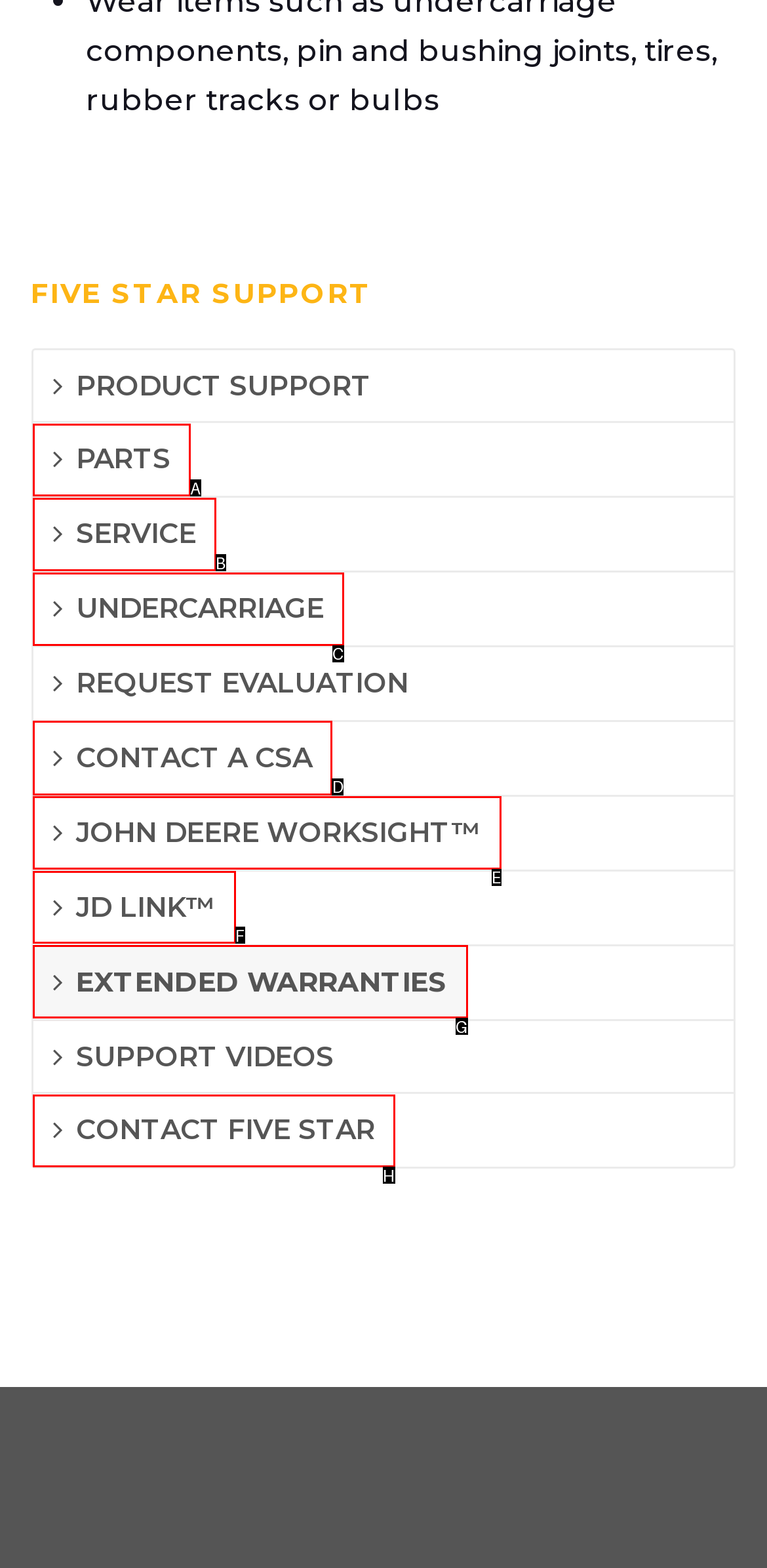Point out the HTML element I should click to achieve the following task: Contact a CSA Provide the letter of the selected option from the choices.

D